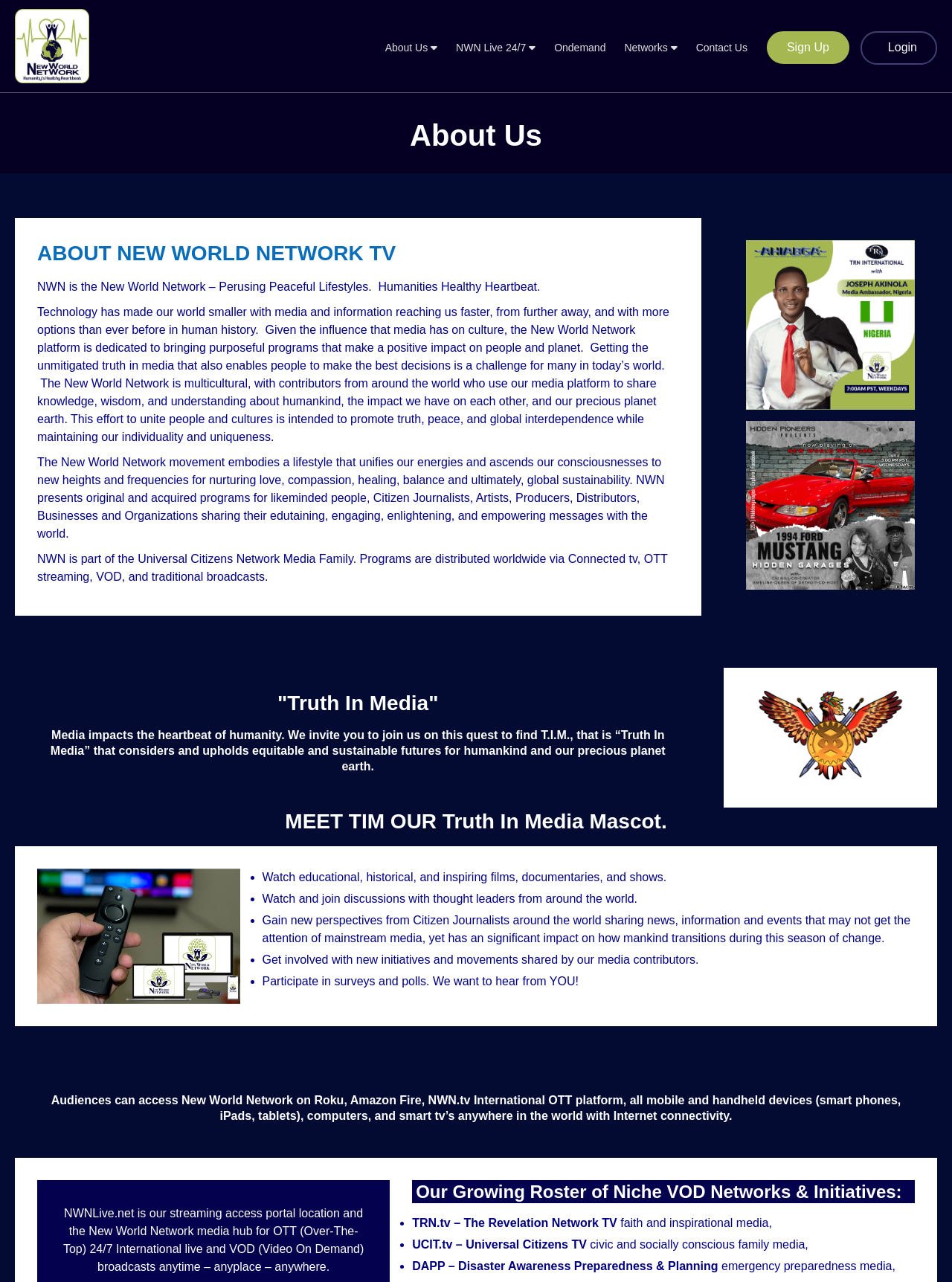How many niche VOD networks are mentioned?
Look at the screenshot and respond with one word or a short phrase.

Three